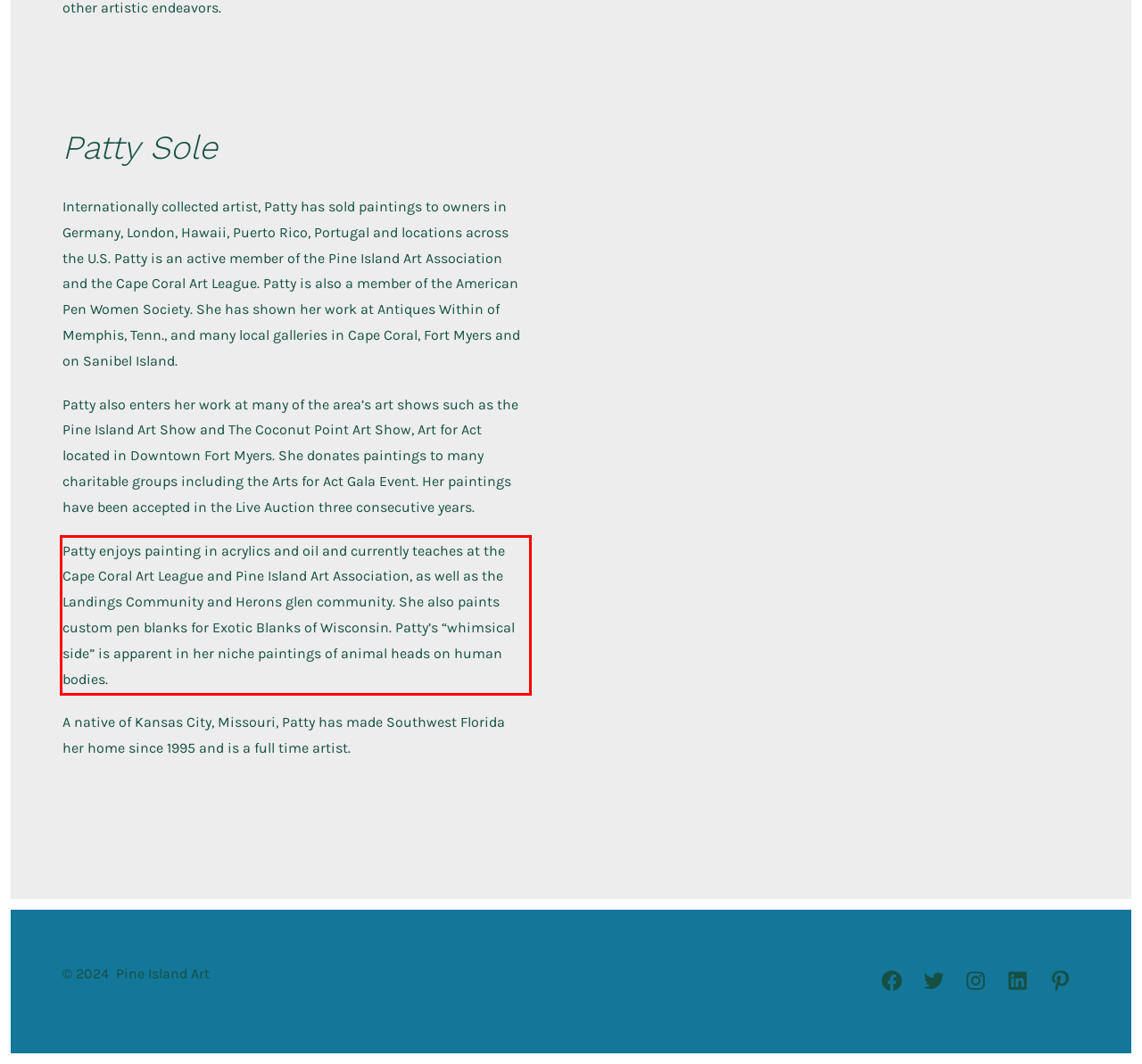Examine the webpage screenshot, find the red bounding box, and extract the text content within this marked area.

Patty enjoys painting in acrylics and oil and currently teaches at the Cape Coral Art League and Pine Island Art Association, as well as the Landings Community and Herons glen community. She also paints custom pen blanks for Exotic Blanks of Wisconsin. Patty’s “whimsical side” is apparent in her niche paintings of animal heads on human bodies.